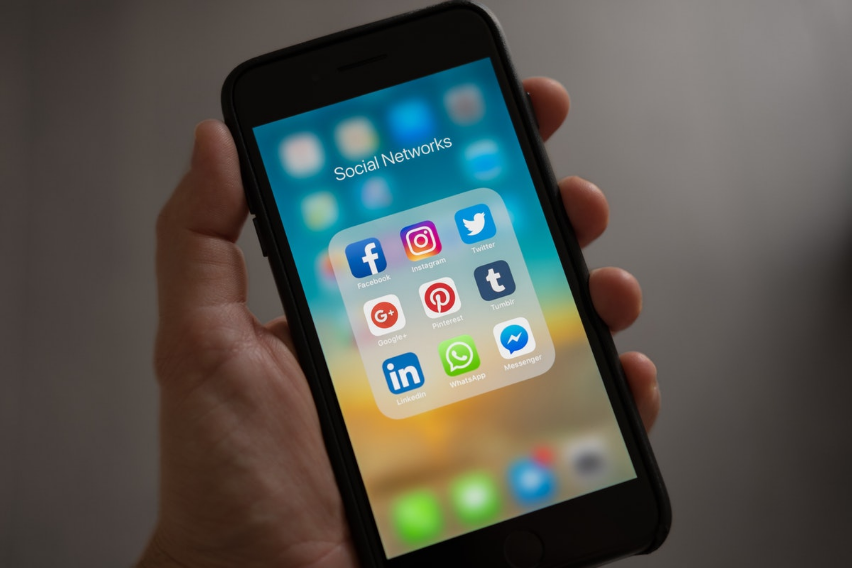Reply to the question with a single word or phrase:
What is the purpose of using social media for businesses?

To reach clients and maintain engagement